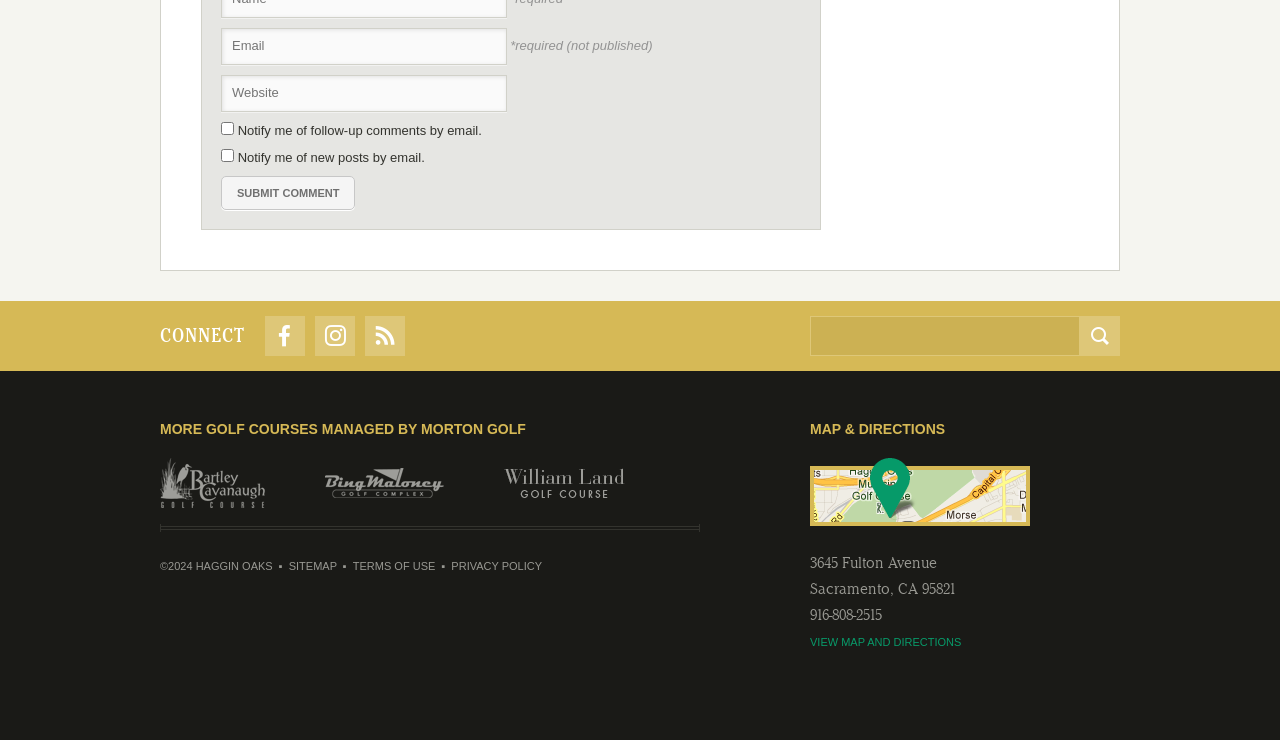Please locate the bounding box coordinates of the element that should be clicked to complete the given instruction: "Enter comment".

[0.173, 0.038, 0.396, 0.088]